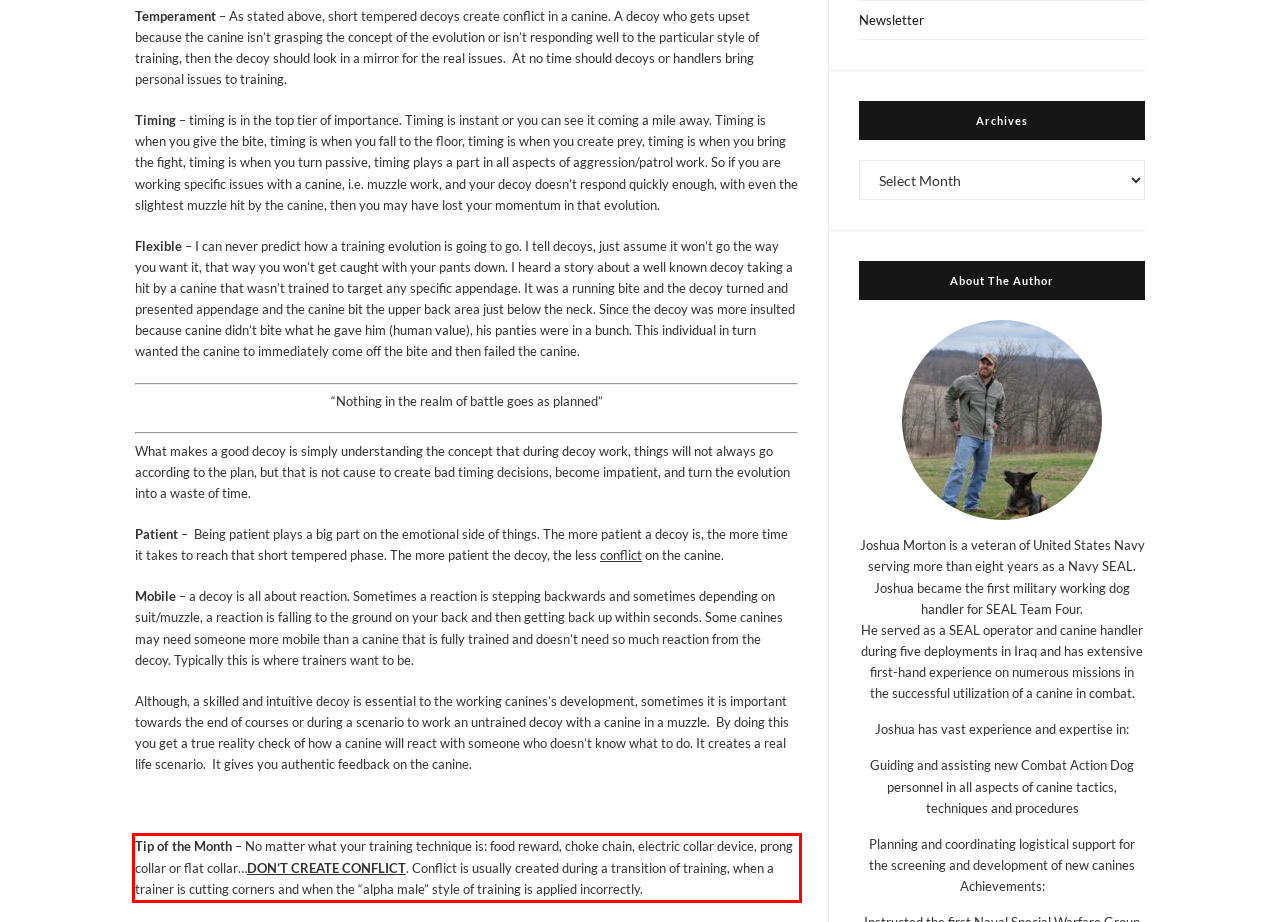Please perform OCR on the text within the red rectangle in the webpage screenshot and return the text content.

Tip of the Month – No matter what your training technique is: food reward, choke chain, electric collar device, prong collar or flat collar…DON’T CREATE CONFLICT. Conflict is usually created during a transition of training, when a trainer is cutting corners and when the “alpha male” style of training is applied incorrectly.